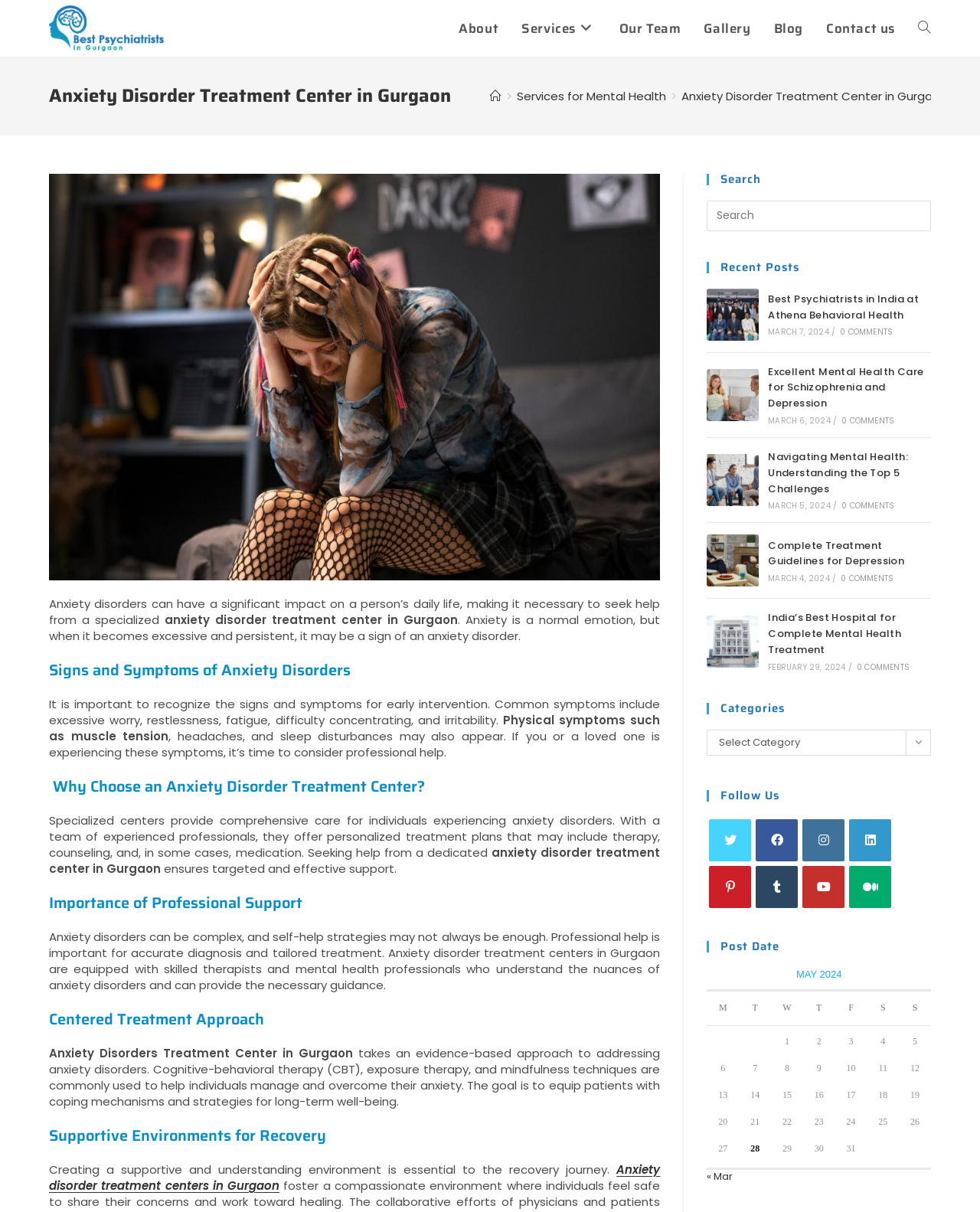Identify the bounding box coordinates of the area you need to click to perform the following instruction: "Follow on Facebook".

[0.771, 0.676, 0.814, 0.711]